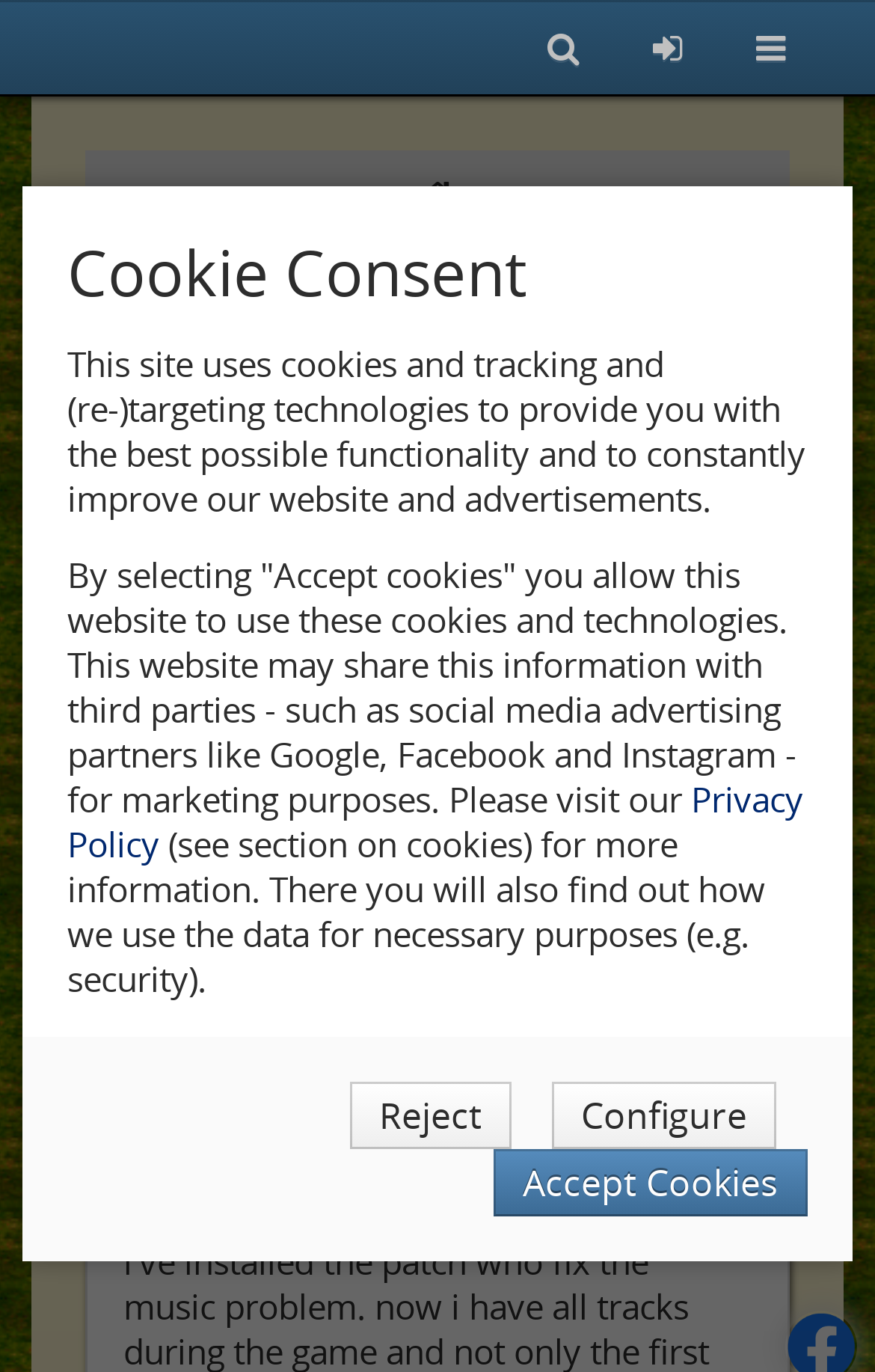Write a detailed summary of the webpage, including text, images, and layout.

The webpage appears to be a user profile page on a forum or community website, specifically the Siedler 3 Community. At the top, there are three icons, likely representing social media or navigation links, aligned horizontally. Below these icons, there is a horizontal menu with links to "Allgemeines Siedler 3 Diskussionsforum" and "problem serial number", which is also the title of the page.

The main content area is divided into two sections. On the left, there is a profile section with the user's avatar, username "simocane", and information about their gender, age, number of posts, and registration date. Below this section, there is a header with the text "Gepostet:" (meaning "Posted" in German) followed by a timestamp and a link to a post, likely the user's first post.

On the right side of the page, there is a section with a heading "Cookie Consent" that provides information about the website's use of cookies and tracking technologies. This section includes a paragraph of text, a link to the Privacy Policy, and three buttons to manage cookie settings: "Reject", "Configure", and "Accept Cookies".

At the very bottom of the page, there is a link to the website's Facebook page.